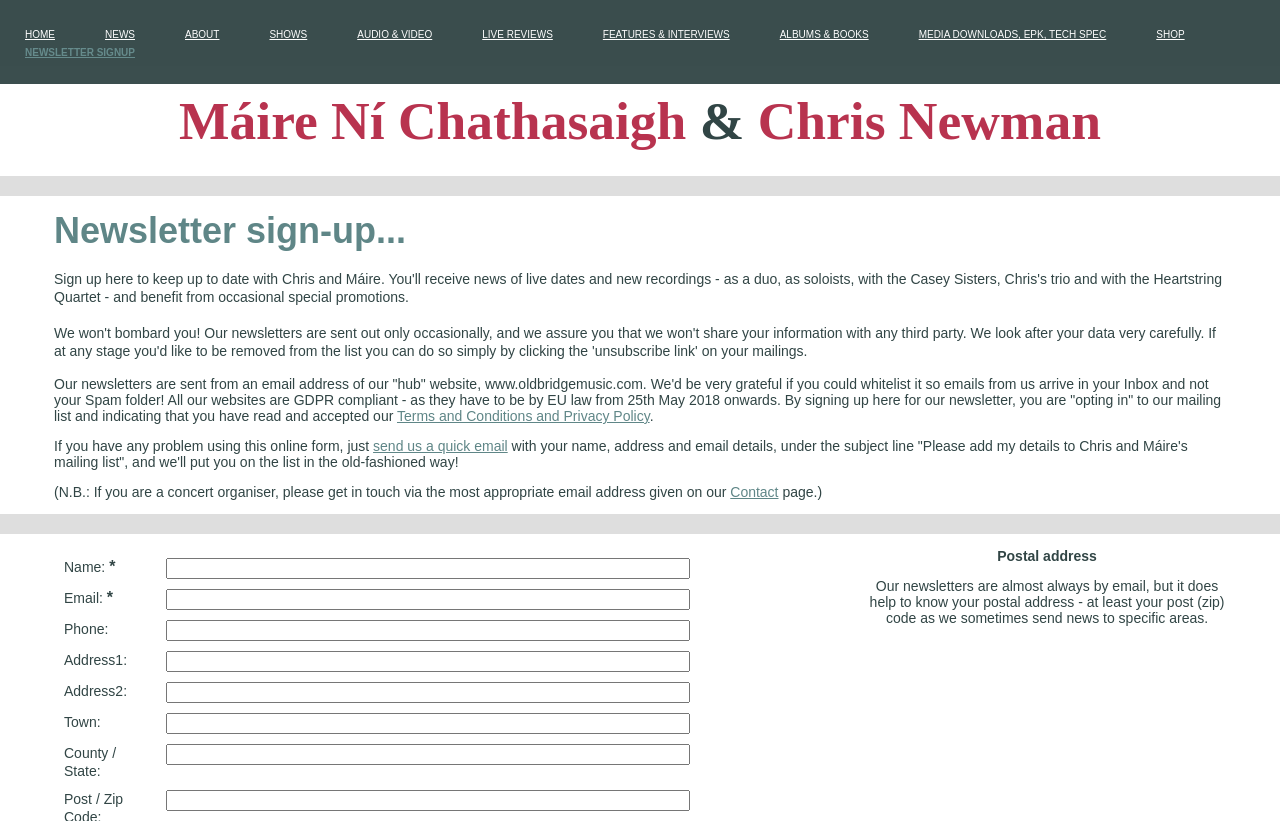What is the recommended action to ensure newsletters arrive in the inbox? Please answer the question using a single word or phrase based on the image.

Whitelist the email address